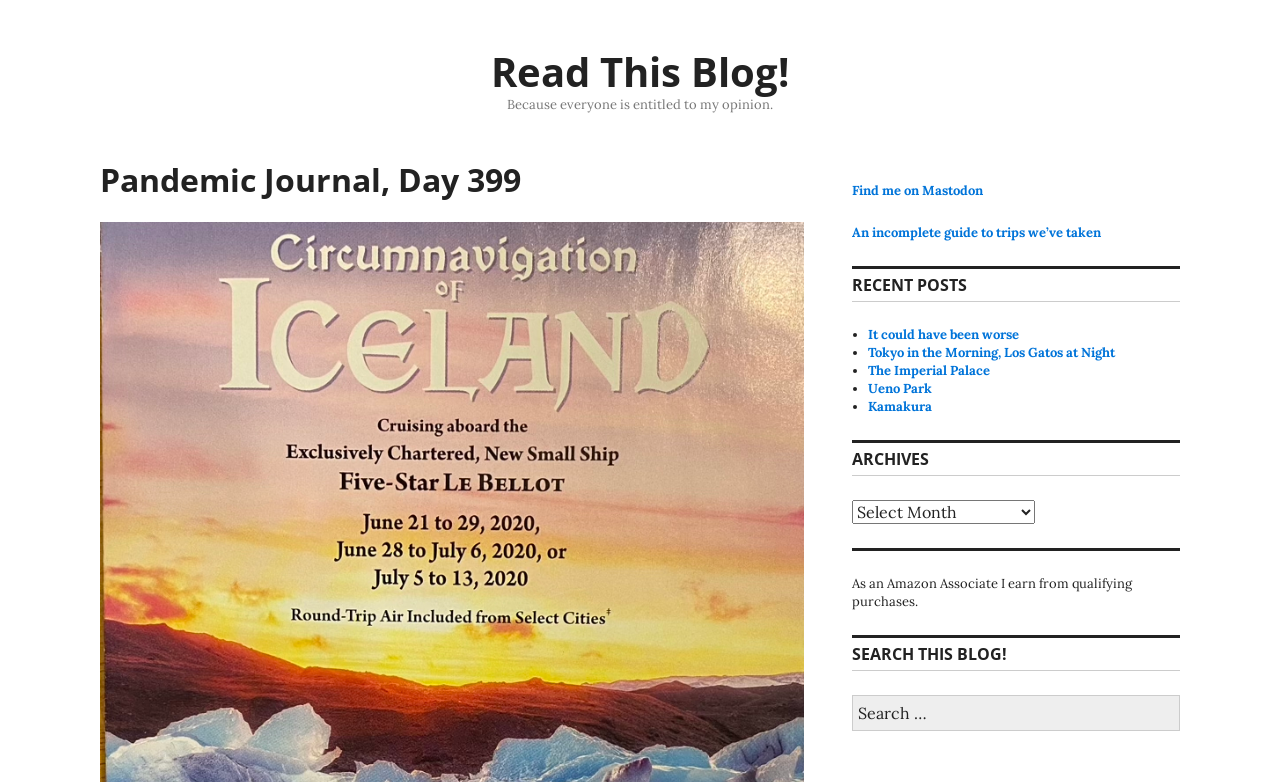What is the disclaimer at the bottom of the page?
Refer to the image and provide a detailed answer to the question.

I found the disclaimer by examining the StaticText element 'As an Amazon Associate I earn from qualifying purchases.' which is located at the bottom of the page.